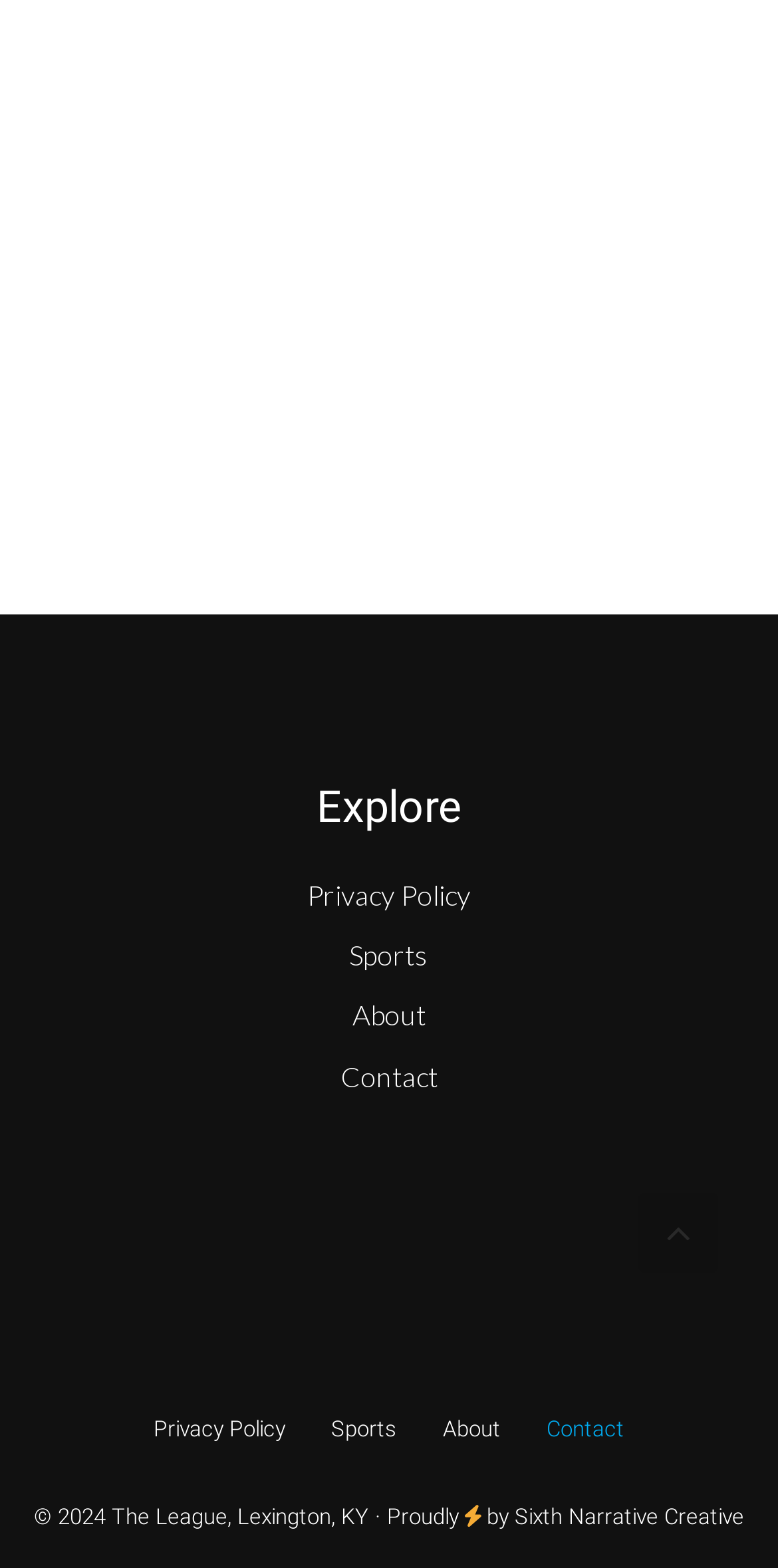What is the purpose of the 'Send' button?
Please provide a single word or phrase answer based on the image.

To send a message